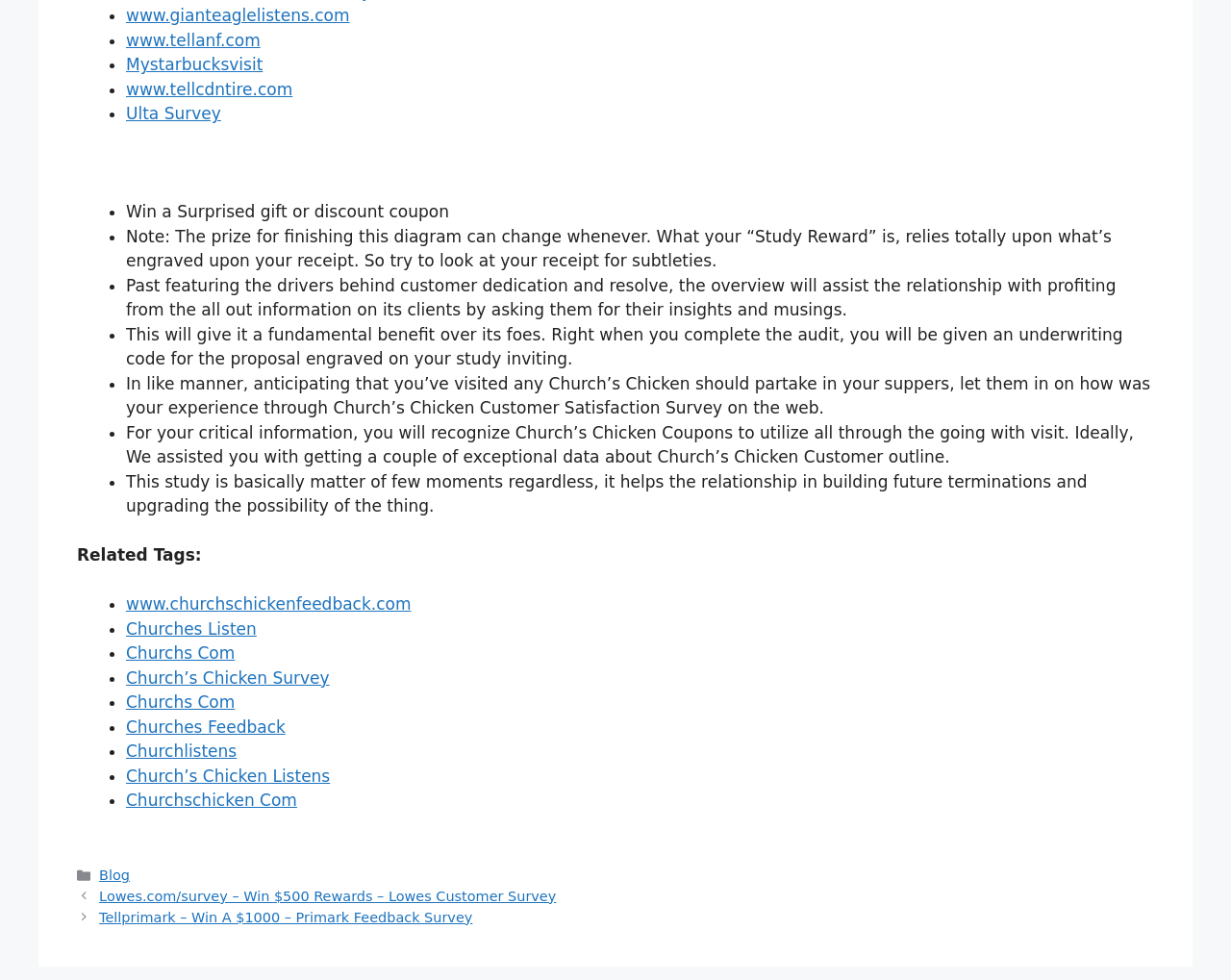What will you receive after completing the survey? Examine the screenshot and reply using just one word or a brief phrase.

Church’s Chicken Coupons